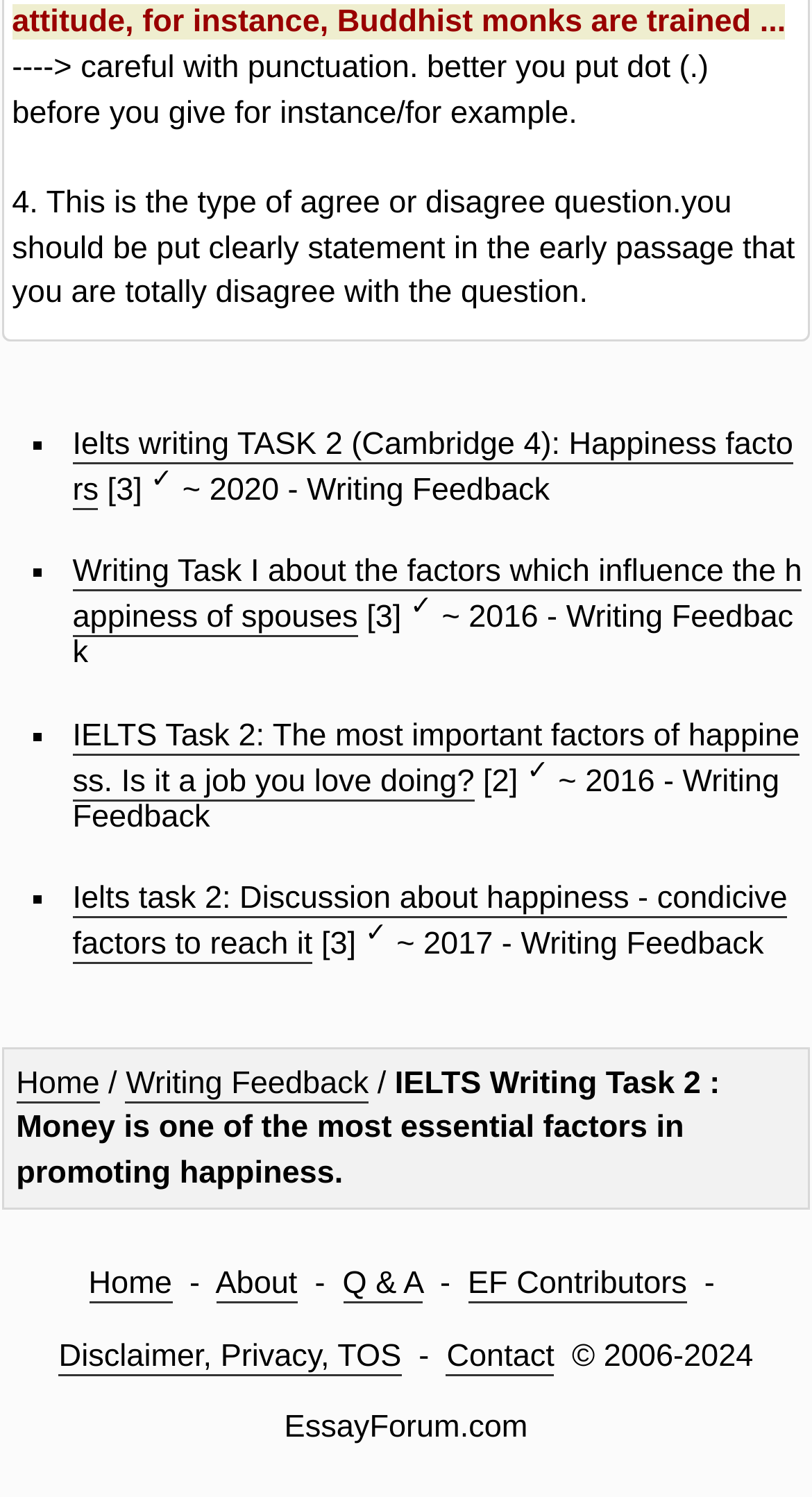Pinpoint the bounding box coordinates of the clickable element to carry out the following instruction: "Click on 'Ielts writing TASK 2 (Cambridge 4): Happiness factors'."

[0.089, 0.285, 0.977, 0.34]